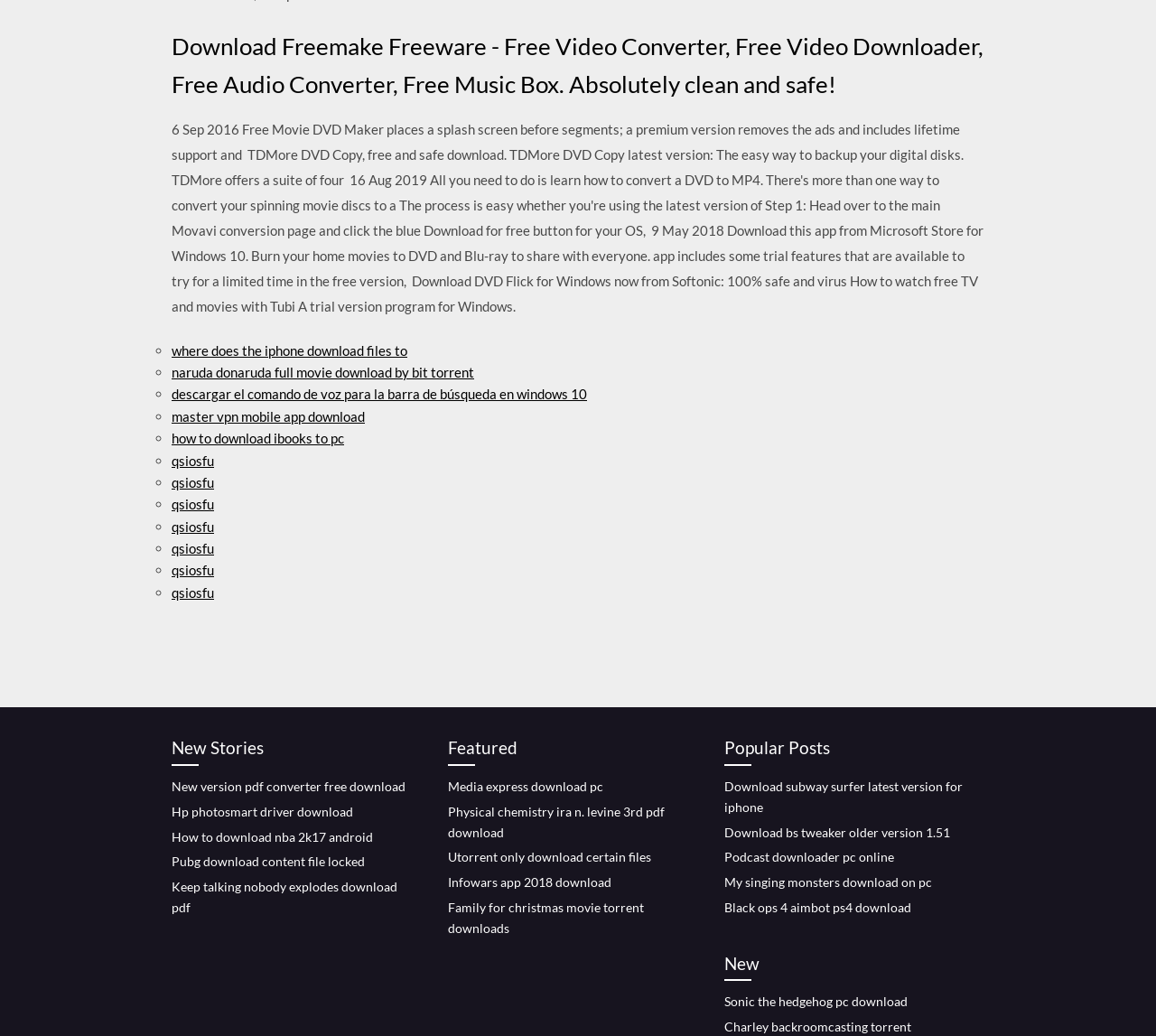Please indicate the bounding box coordinates of the element's region to be clicked to achieve the instruction: "View 'New Stories'". Provide the coordinates as four float numbers between 0 and 1, i.e., [left, top, right, bottom].

[0.148, 0.709, 0.359, 0.739]